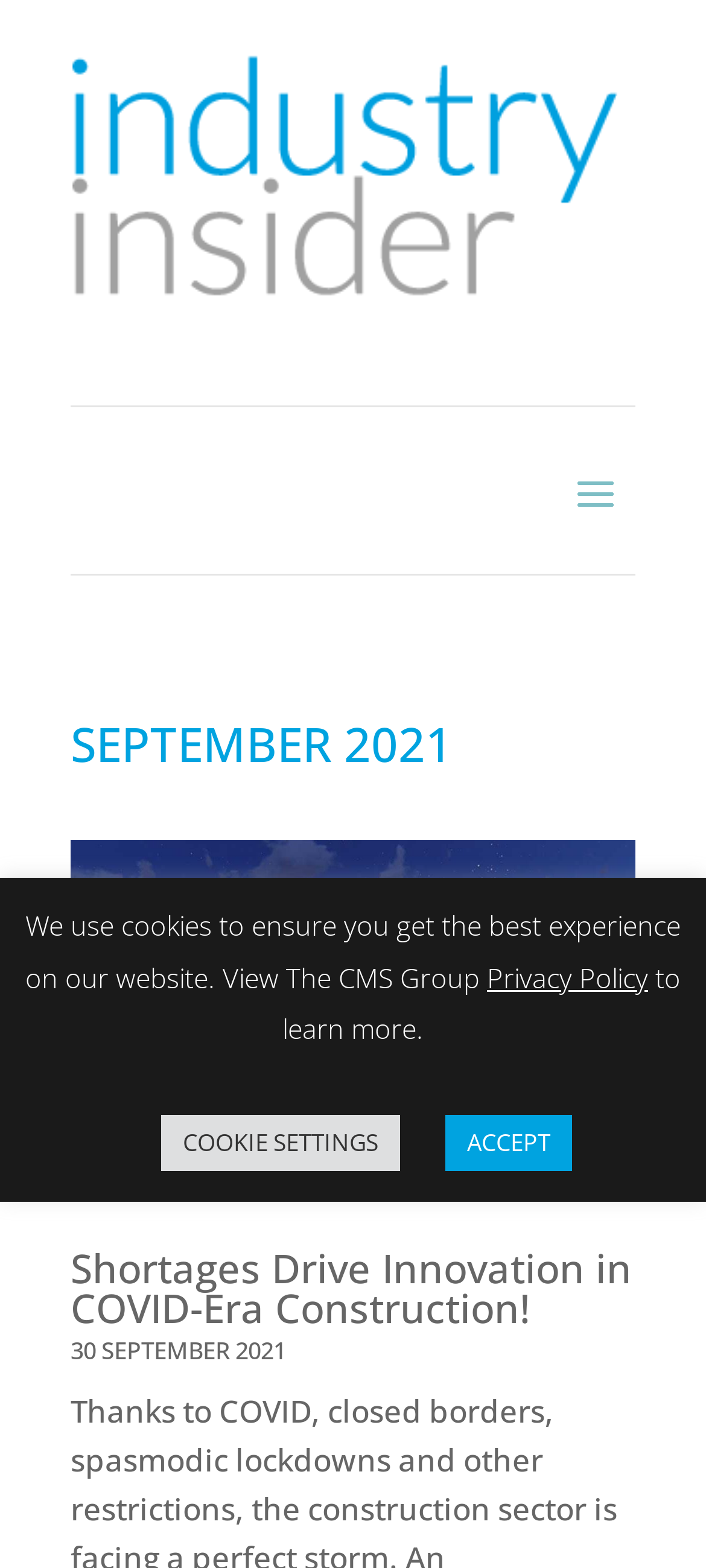Please provide a one-word or short phrase answer to the question:
How many buttons are there in the cookie settings section?

2